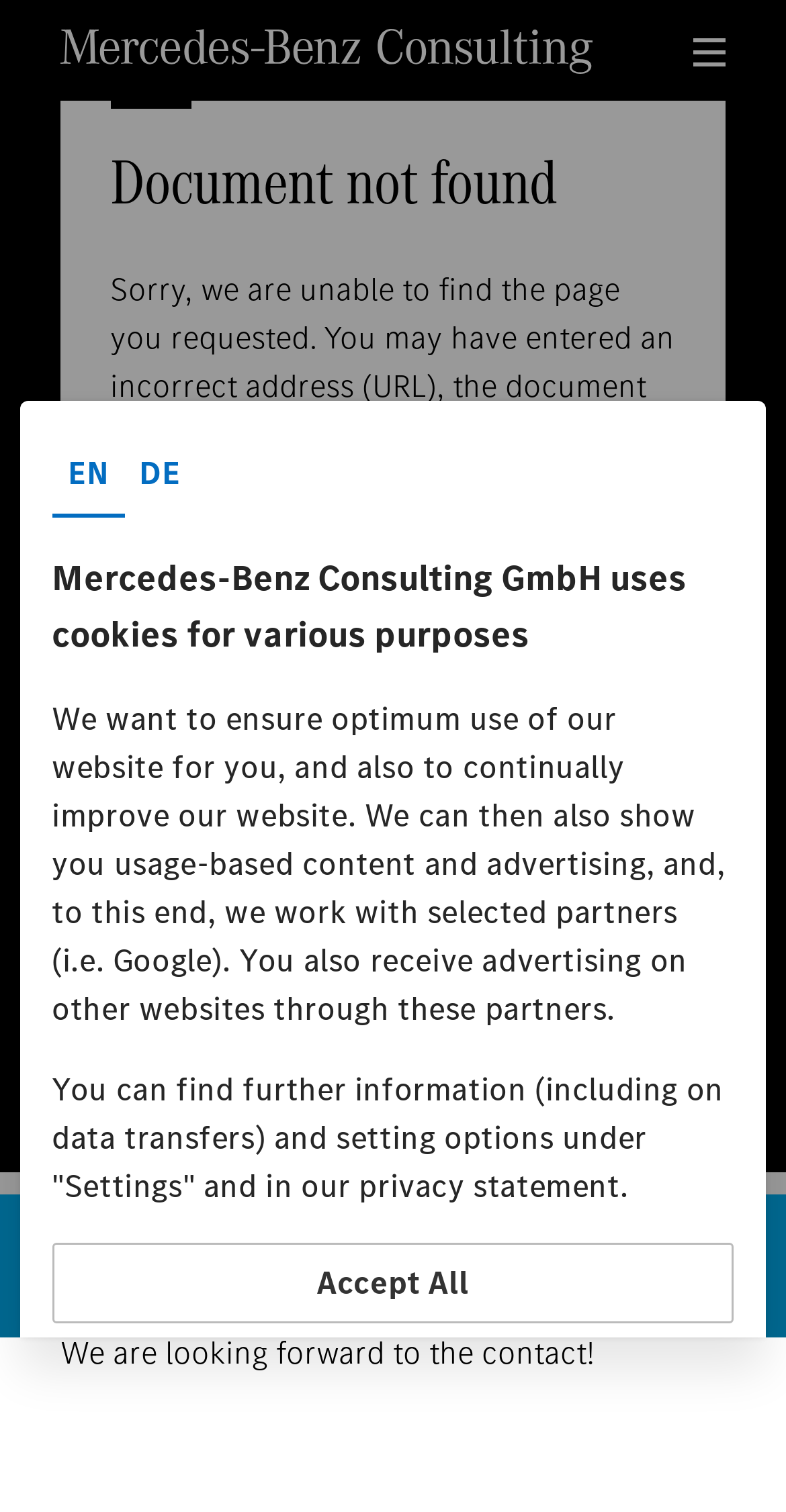What is the purpose of the website according to the cookie policy?
Using the information presented in the image, please offer a detailed response to the question.

I read the static text in the cookie policy dialog, which states that the website wants to ensure 'optimum use of our website for you, and also to continually improve our website'.